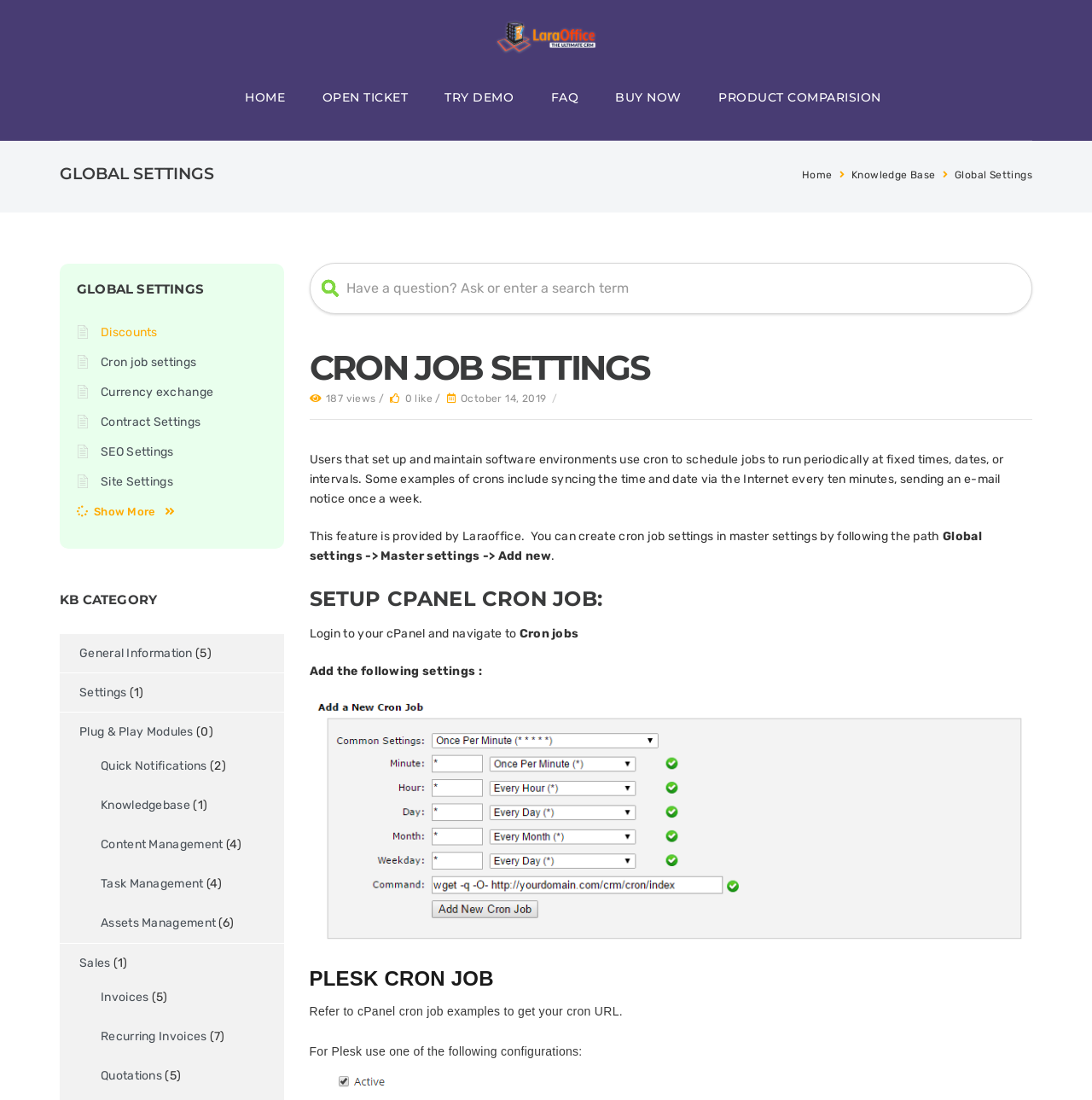Identify the bounding box coordinates for the region of the element that should be clicked to carry out the instruction: "Enter a search term". The bounding box coordinates should be four float numbers between 0 and 1, i.e., [left, top, right, bottom].

[0.283, 0.239, 0.945, 0.285]